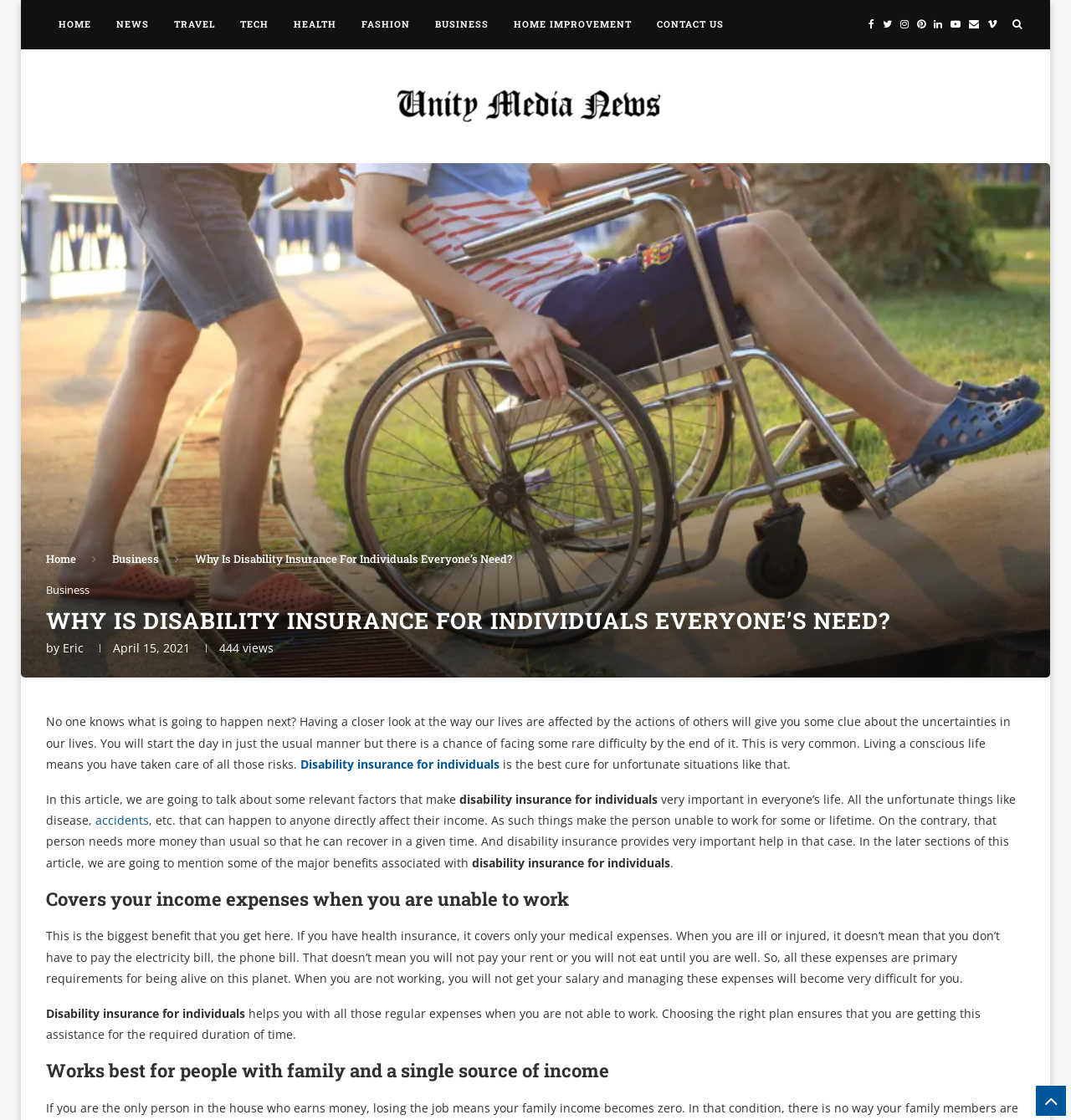Identify the bounding box coordinates of the area you need to click to perform the following instruction: "Click on HOME".

[0.043, 0.0, 0.097, 0.044]